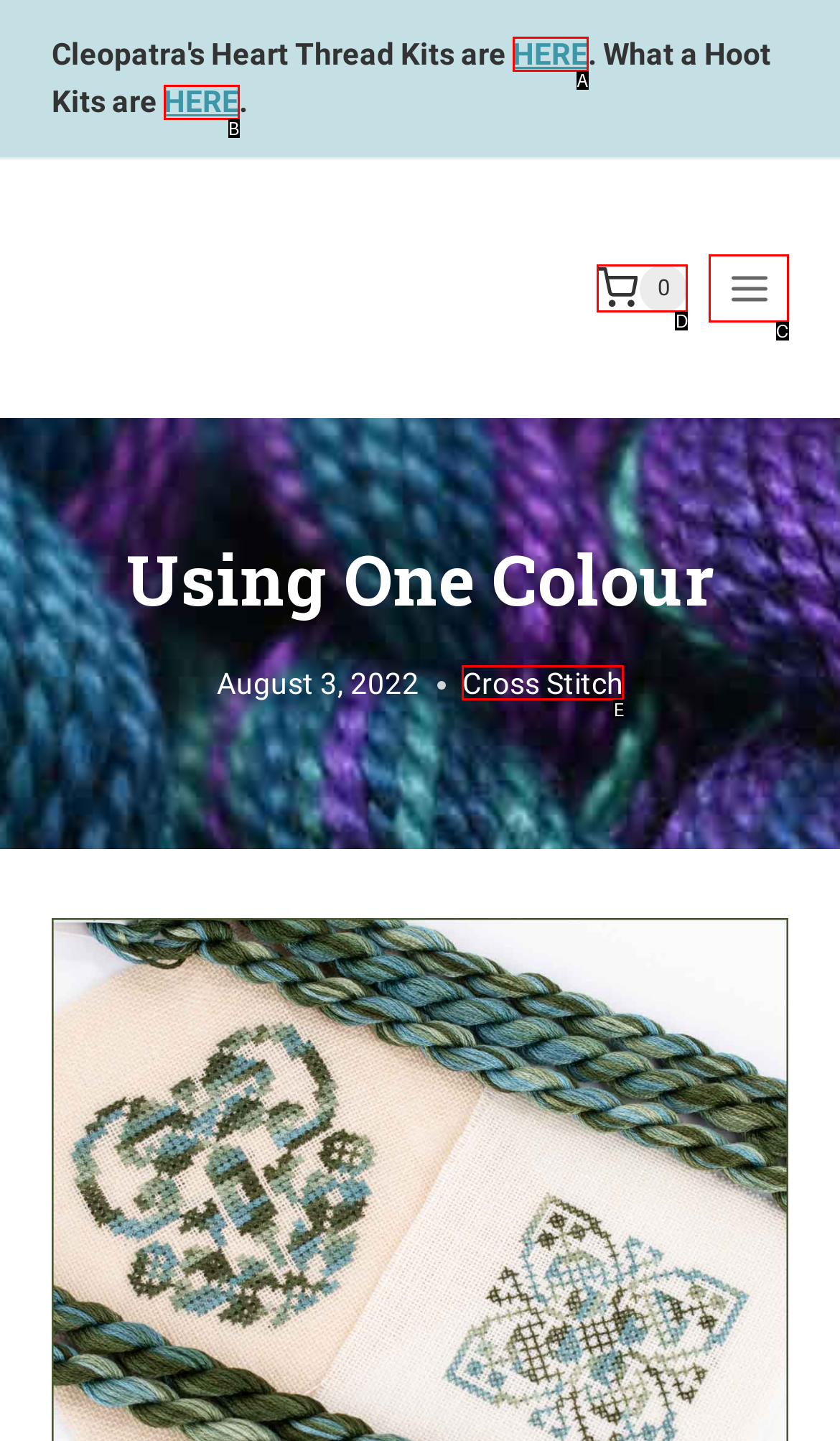Identify the HTML element that corresponds to the description: Shopping Cart 0 Provide the letter of the matching option directly from the choices.

D